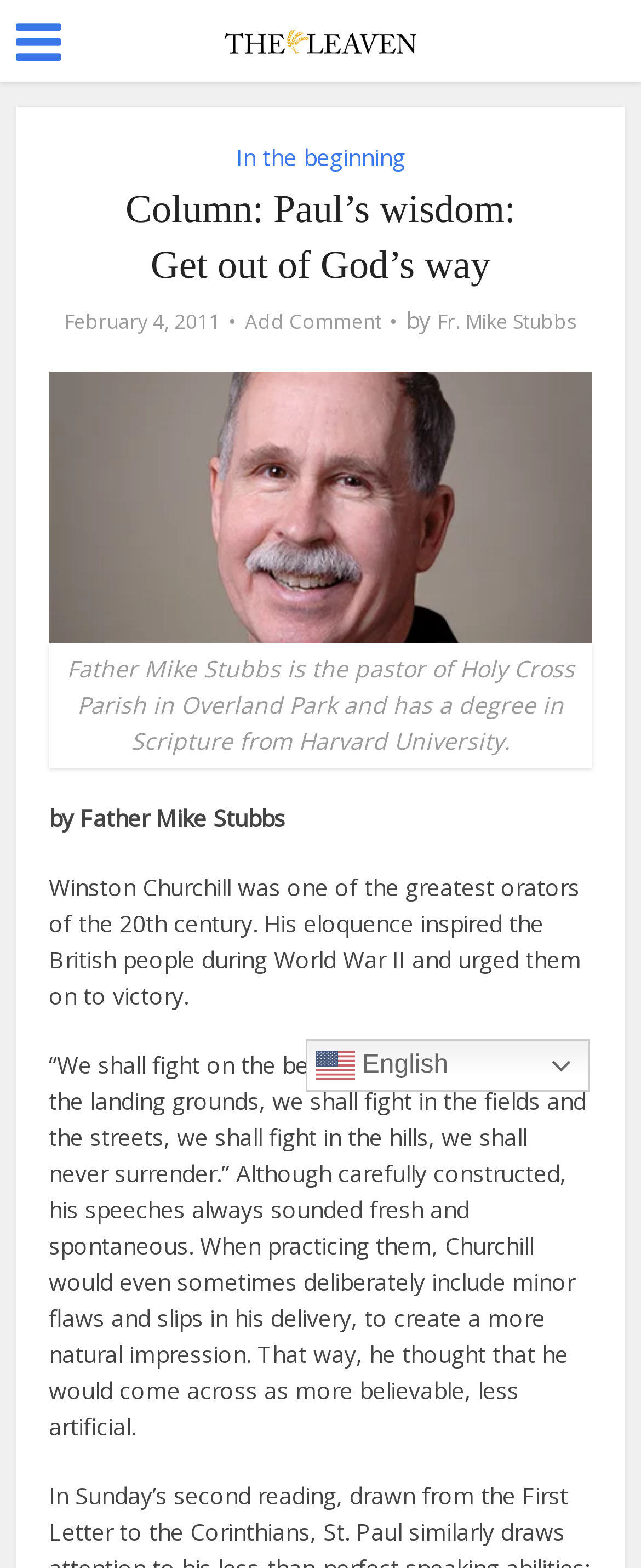Please identify and generate the text content of the webpage's main heading.

Column: Paul’s wisdom: Get out of God’s way